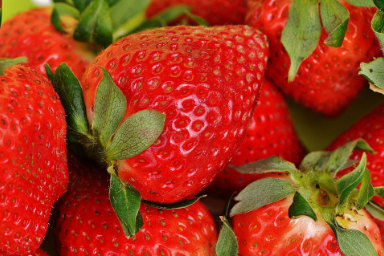Detail everything you observe in the image.

The image features a close-up view of ripe strawberries, showcasing their vibrant red hue and distinct green leaves. The strawberries are arranged in a way that highlights their juicy texture and natural sheen, signifying freshness and quality. This image is likely associated with themes of healthy eating and nutrition, reflecting the content related to sustainable eating practices and organic food choices. Strawberries are often celebrated for their health benefits, being rich in vitamins and antioxidants, making them a popular choice in health-conscious diets.